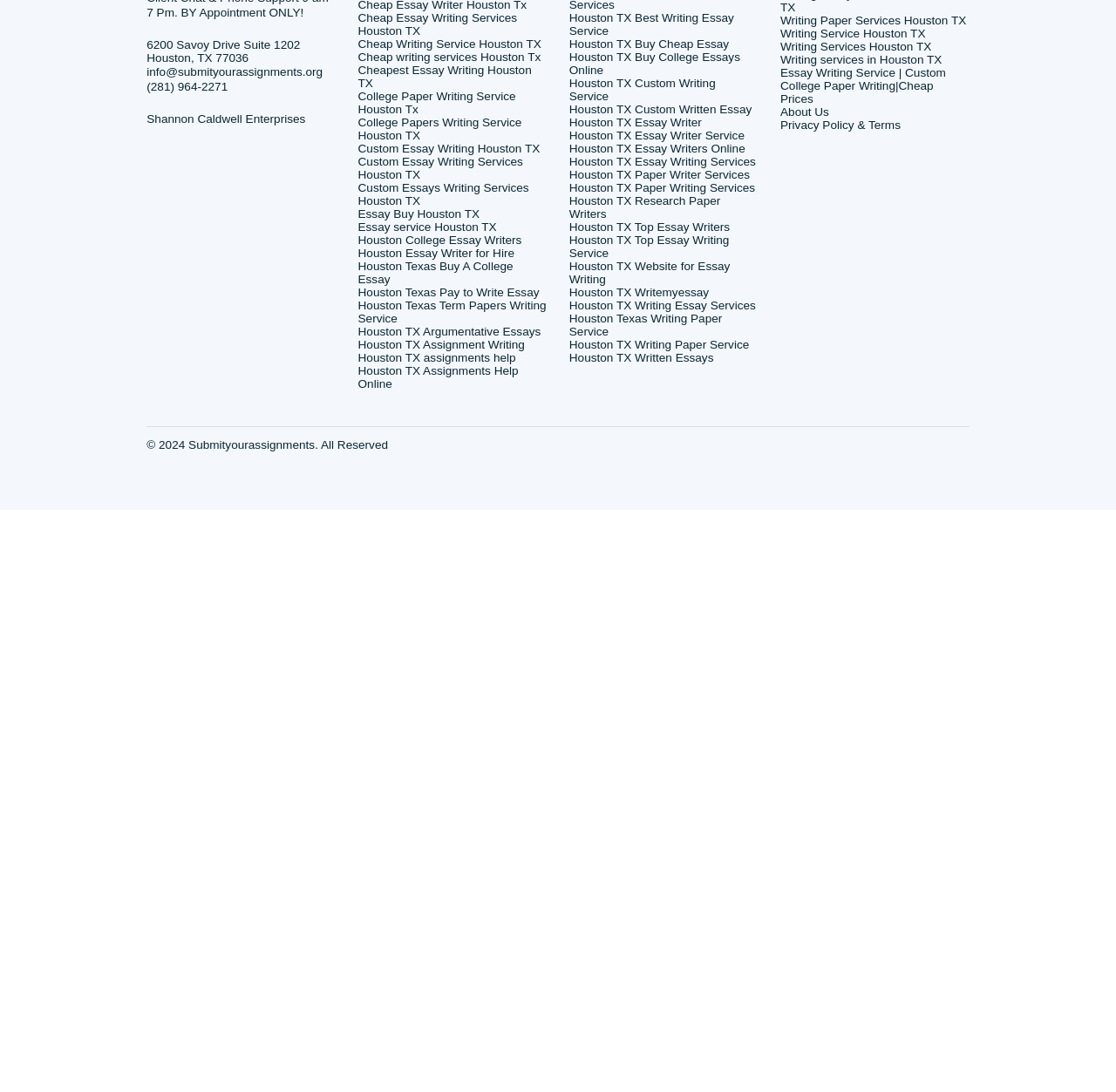Find the bounding box coordinates corresponding to the UI element with the description: "Houston TX Essay Writers Online". The coordinates should be formatted as [left, top, right, bottom], with values as floats between 0 and 1.

[0.6, 0.604, 0.799, 0.618]